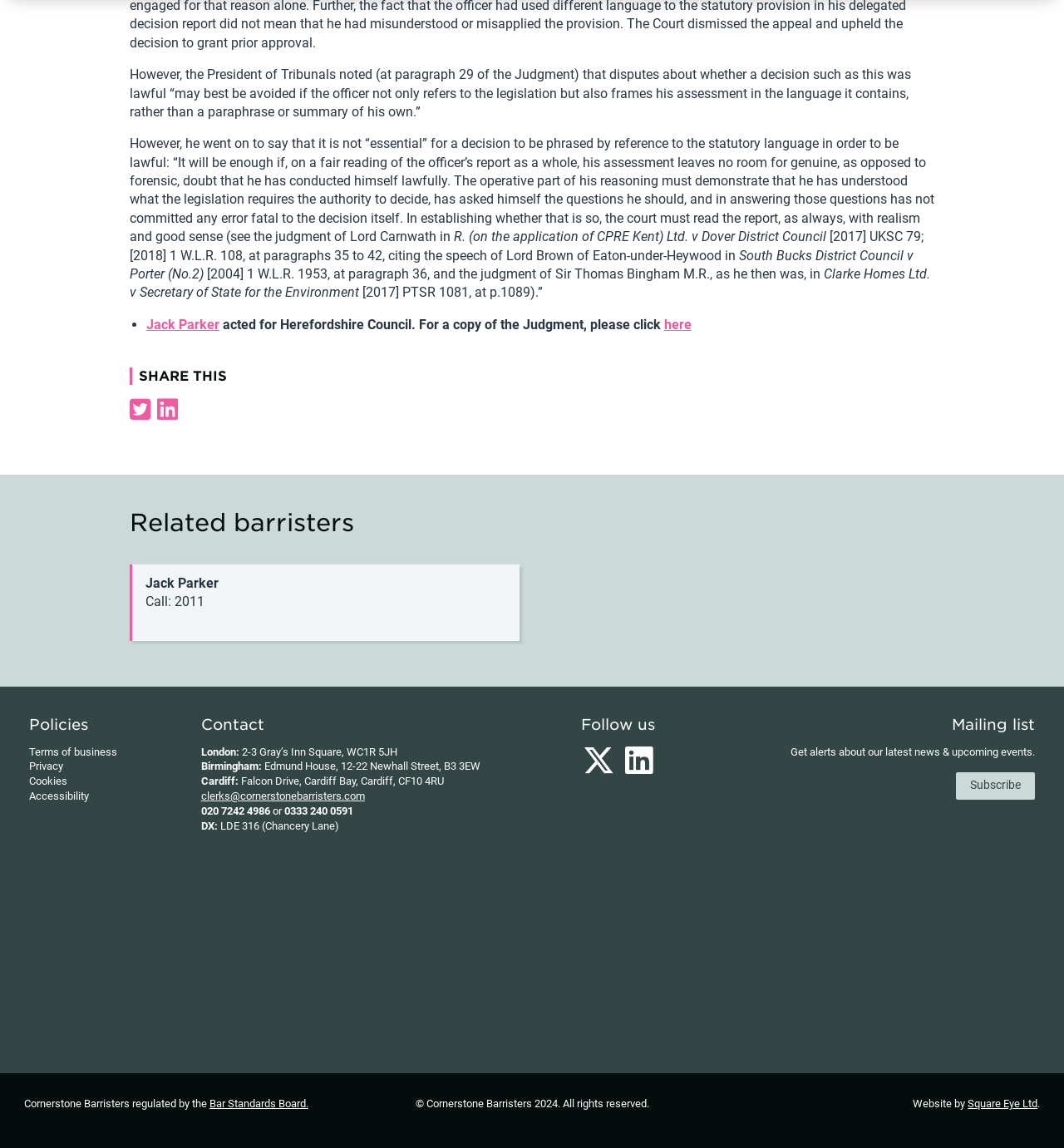Find the bounding box coordinates for the area that must be clicked to perform this action: "View the Terms of business policy".

[0.027, 0.649, 0.11, 0.66]